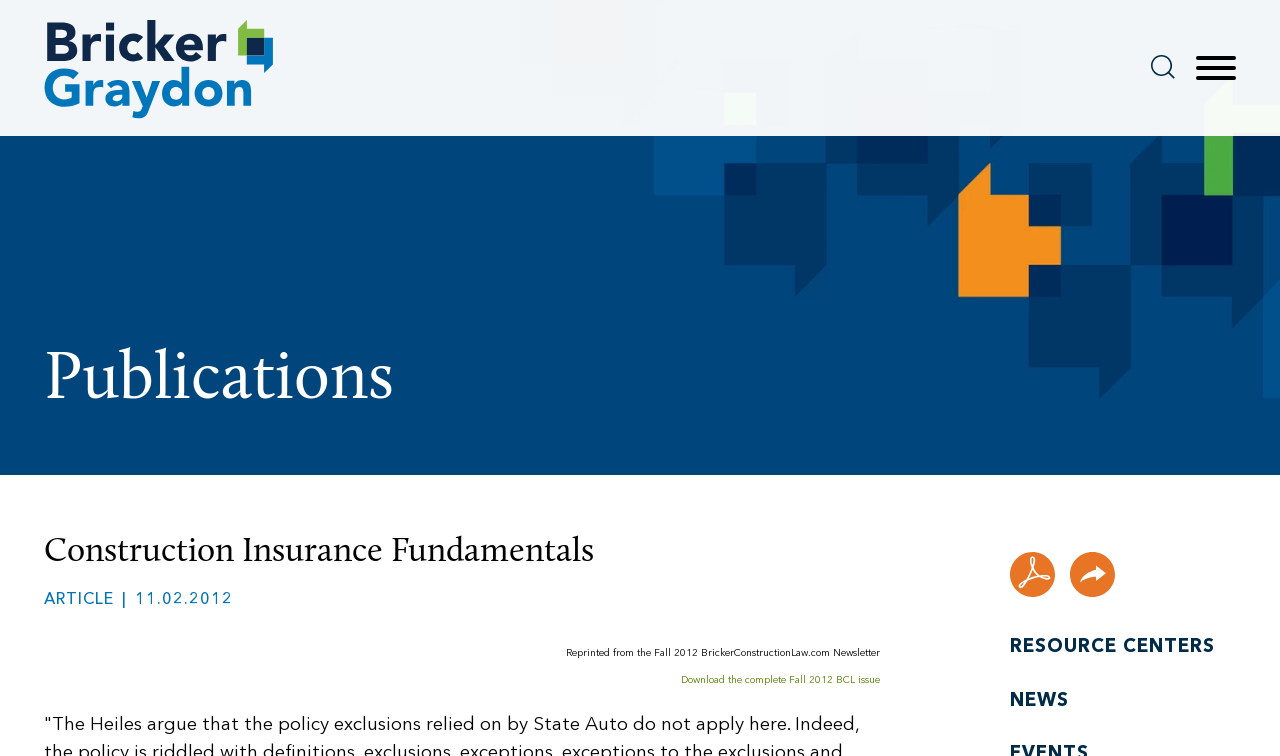Find the bounding box coordinates for the area that must be clicked to perform this action: "Go to 'RESOURCE CENTERS'".

[0.789, 0.844, 0.949, 0.869]